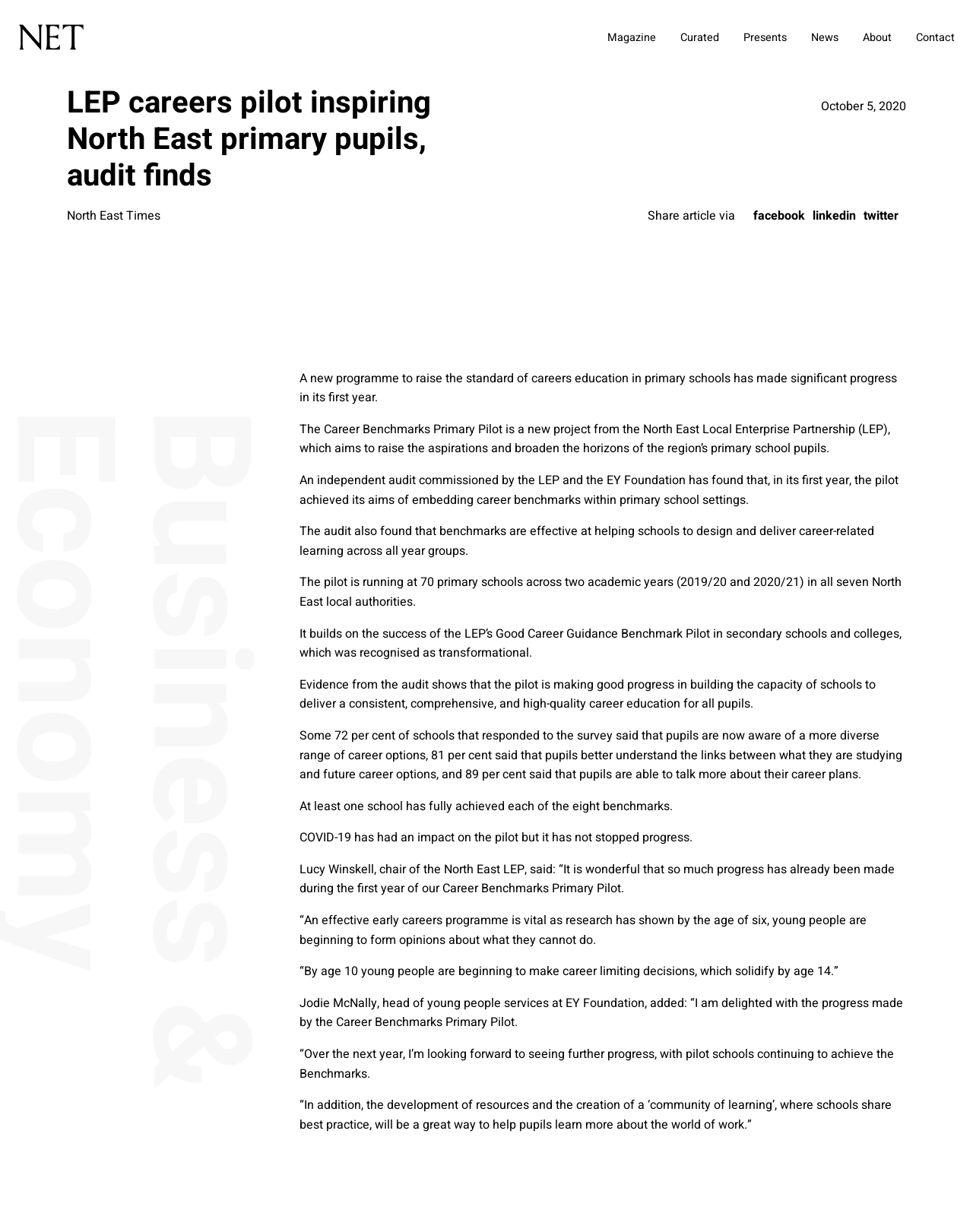Provide the bounding box coordinates of the area you need to click to execute the following instruction: "Go to Contact".

[0.941, 0.024, 0.981, 0.037]